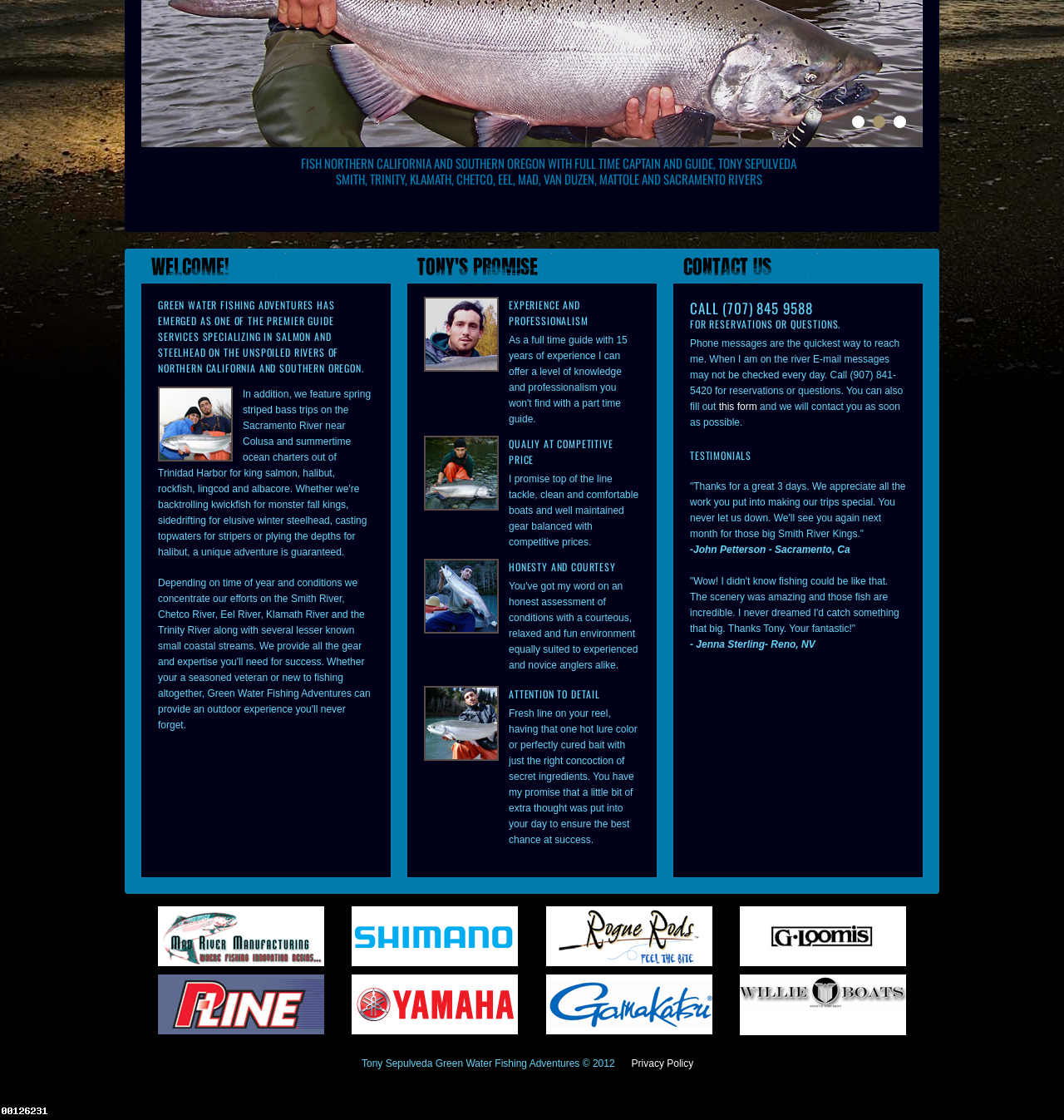Extract the bounding box coordinates of the UI element described: "Privacy Policy". Provide the coordinates in the format [left, top, right, bottom] with values ranging from 0 to 1.

[0.593, 0.944, 0.652, 0.955]